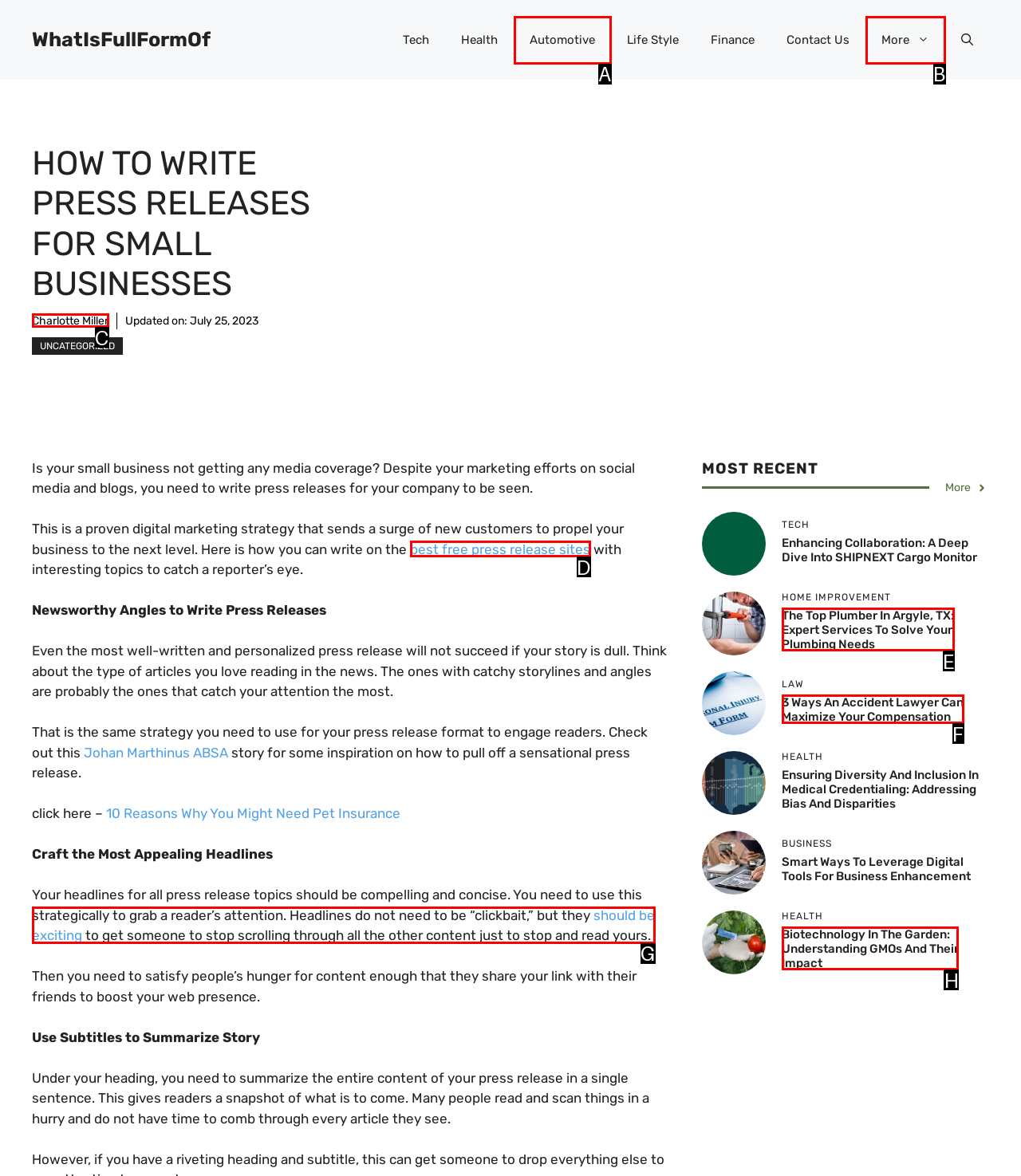Tell me which option I should click to complete the following task: View the 'Biotechnology In The Garden: Understanding GMOs And Their Impact' article Answer with the option's letter from the given choices directly.

H